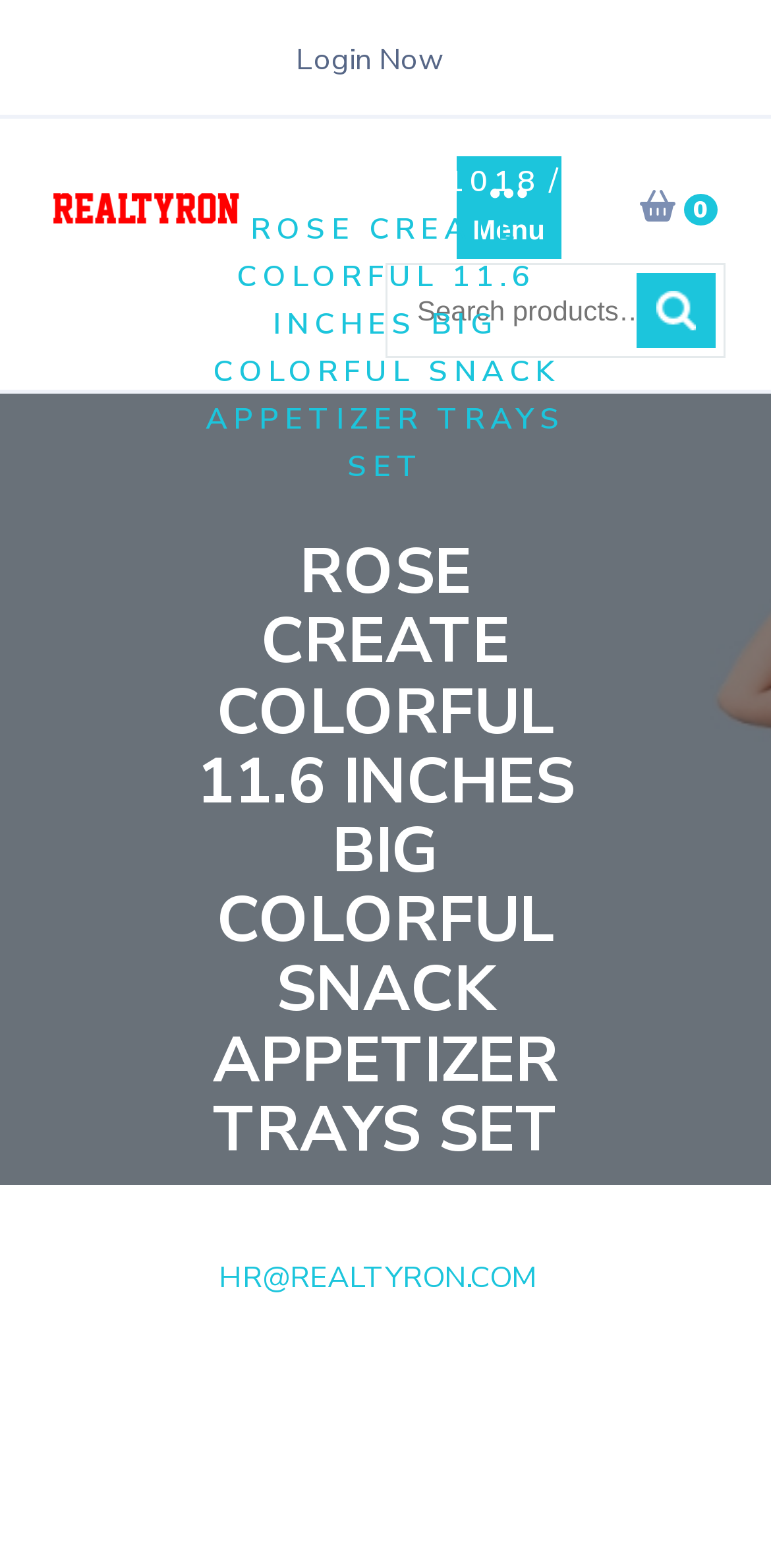Using the webpage screenshot, find the UI element described by alt="realtyron". Provide the bounding box coordinates in the format (top-left x, top-left y, bottom-right x, bottom-right y), ensuring all values are floating point numbers between 0 and 1.

[0.059, 0.117, 0.462, 0.148]